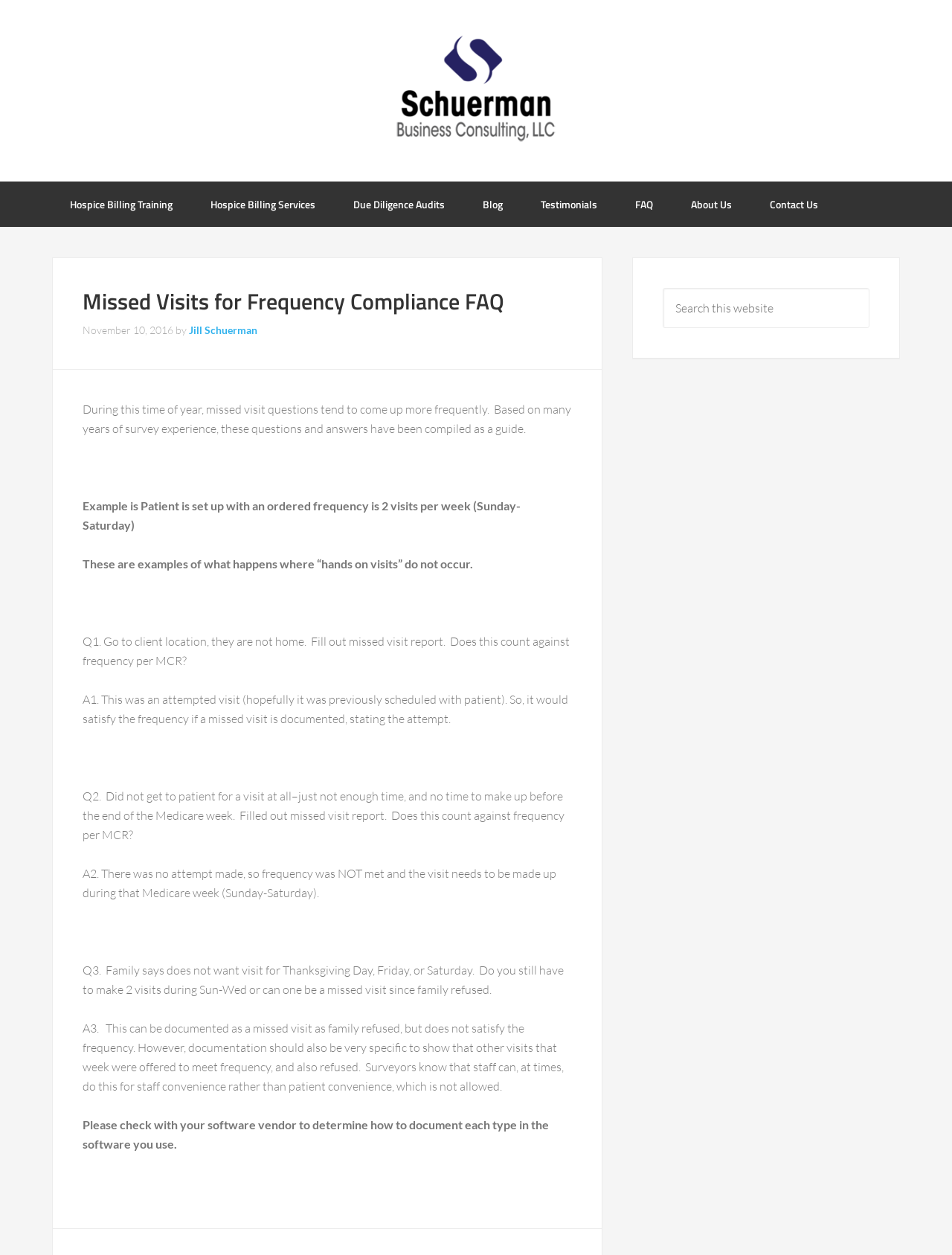Explain in detail what is displayed on the webpage.

The webpage is about "Missed Visits for Frequency Compliance FAQ" and appears to be a hospice billing-related resource. At the top, there is a navigation menu with 9 links, including "Hospice Billing Training", "Hospice Billing Services", "Due Diligence Audits", "Blog", "Testimonials", "FAQ", "About Us", and "Contact Us". 

Below the navigation menu, there is a header section with a title "Missed Visits for Frequency Compliance FAQ" and a timestamp "November 10, 2016" by "Jill Schuerman". 

The main content of the webpage is a series of questions and answers related to missed visits and frequency compliance. There are 3 questions and answers, each with a question and a corresponding answer. The questions and answers are related to scenarios where visits are missed, such as when a patient is not home, when there is not enough time for a visit, and when a family refuses a visit. 

To the right of the main content, there is a sidebar with a search box and a search button, allowing users to search the website.